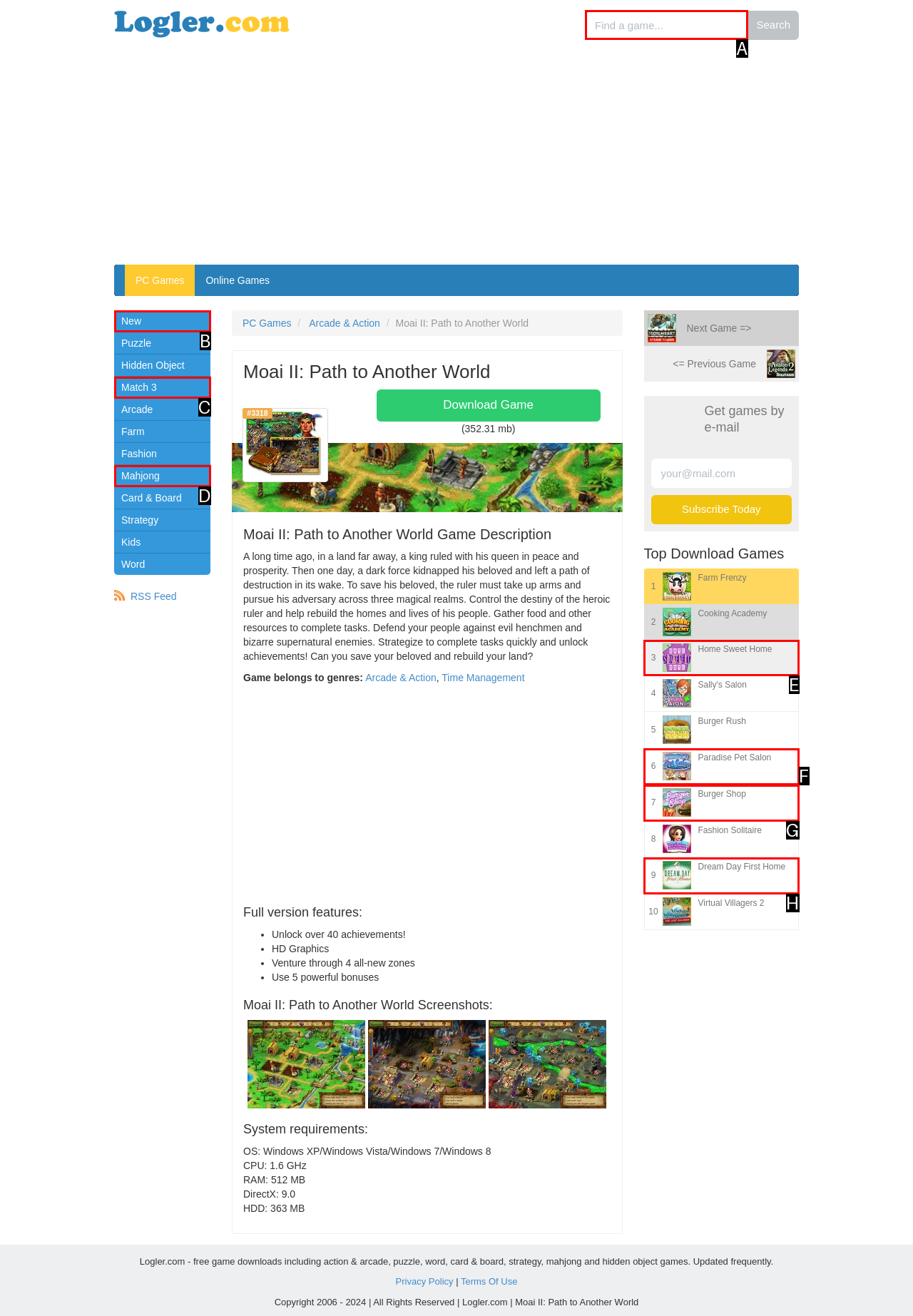Point out the letter of the HTML element you should click on to execute the task: Search for a game
Reply with the letter from the given options.

A